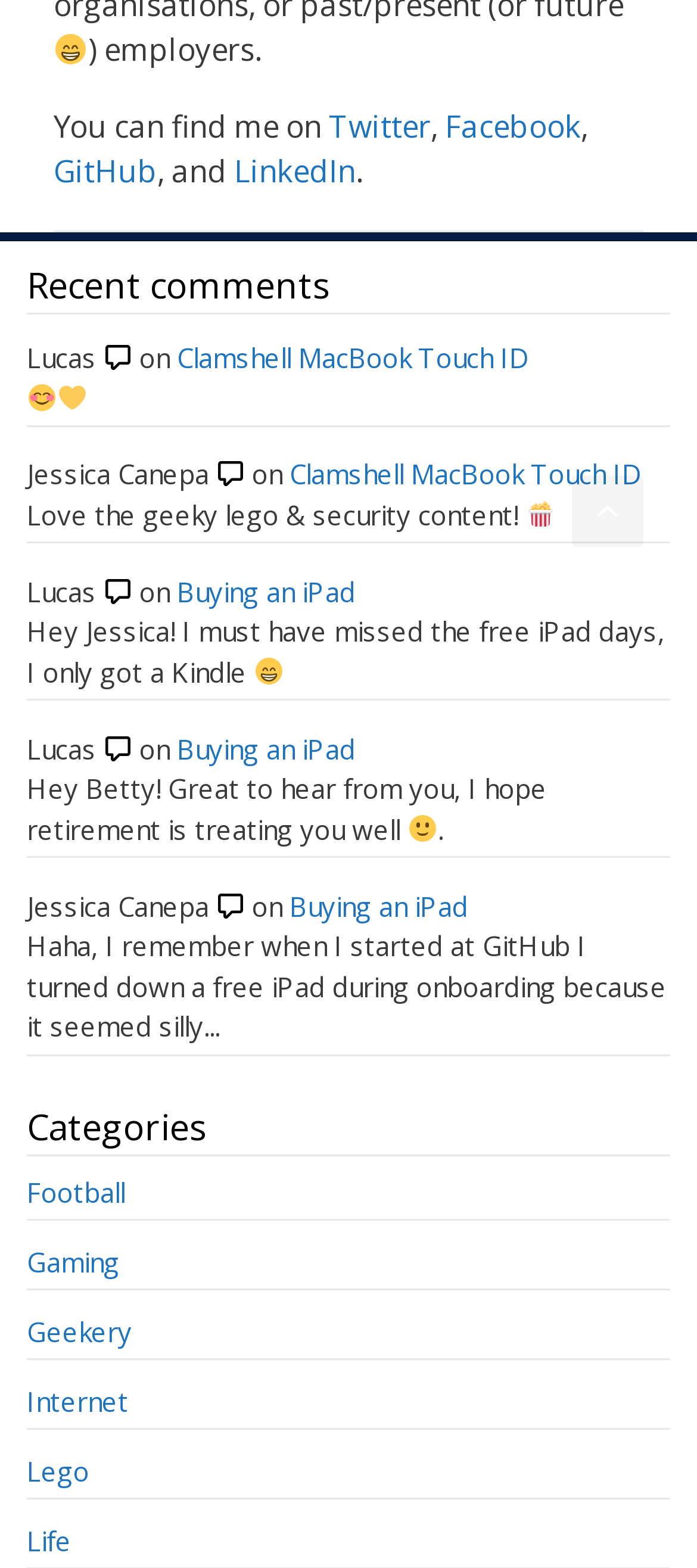Please provide a one-word or phrase answer to the question: 
What is the category of the post 'Geekery'?

Geekery